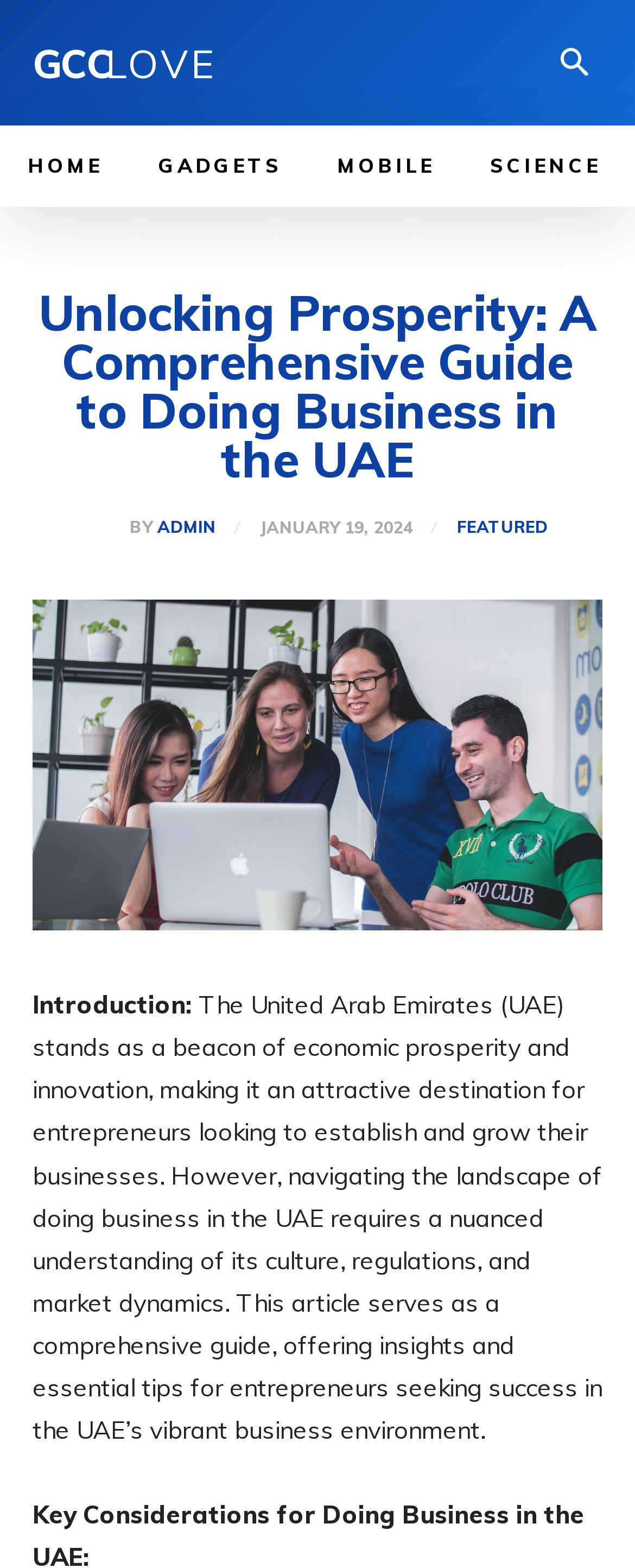Create a detailed summary of the webpage's content and design.

The webpage appears to be an article titled "Unlocking Prosperity: A Comprehensive Guide to Doing Business in the UAE" on a news and views website called GCC LOVE. At the top left corner, there is a link to the website's homepage labeled "GCC LOVE". Next to it, there is a search button. 

Below the search button, there is a navigation menu with links to different sections of the website, including "HOME", "GADGETS", "MOBILE", and "SCIENCE", arranged horizontally from left to right.

The main content of the webpage is divided into two sections. The top section contains the article title "Unlocking Prosperity: A Comprehensive Guide to Doing Business in the UAE" in a large font, followed by a link to the author's profile labeled "admin" and a timestamp showing the publication date "JANUARY 19, 2024". 

The bottom section contains the article's introduction, which discusses the United Arab Emirates as a destination for entrepreneurs and the importance of understanding the country's culture, regulations, and market dynamics to succeed in its business environment.